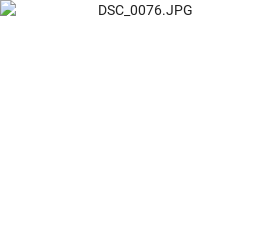Is the image part of a collection?
Please provide a single word or phrase as your answer based on the image.

Yes